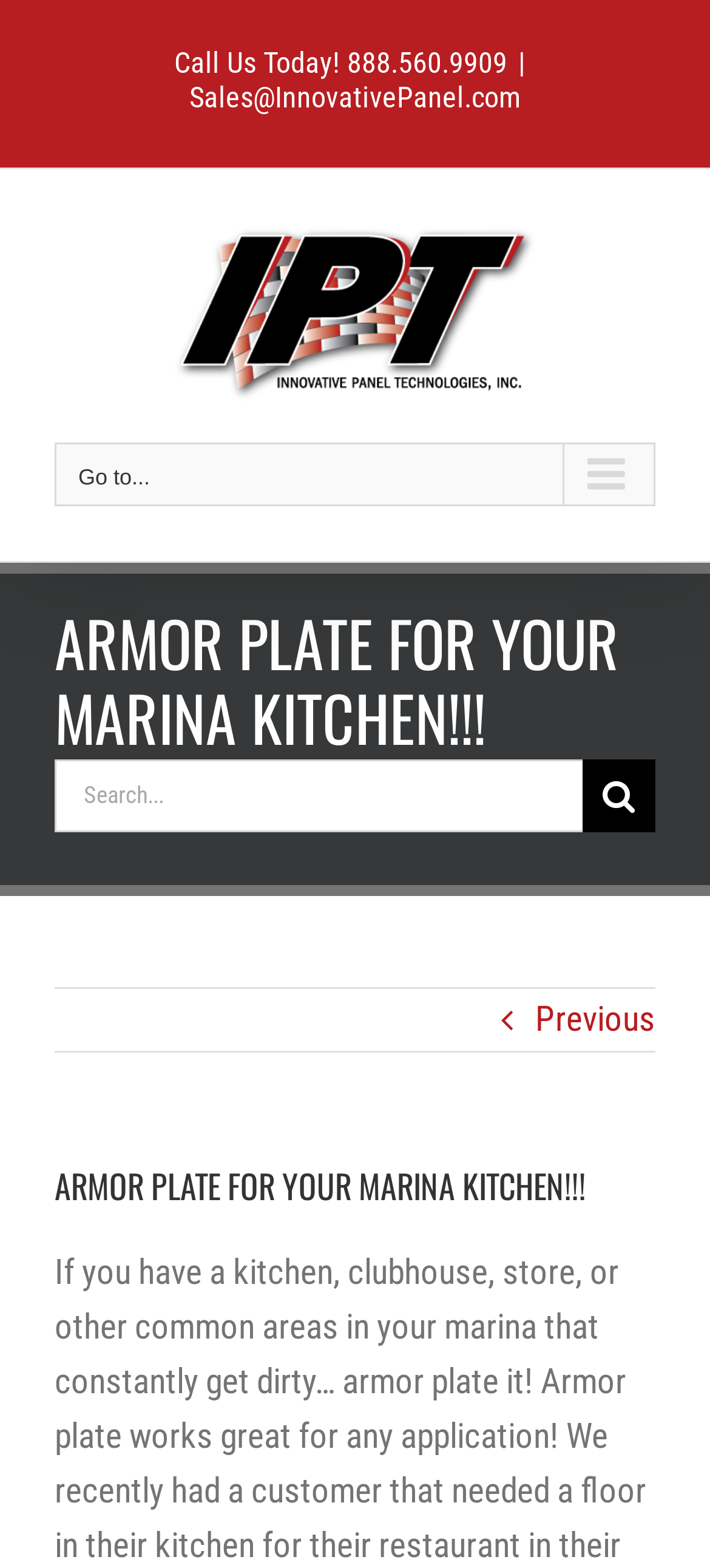Is there a main menu on the webpage?
Please provide a detailed and comprehensive answer to the question.

I found the main menu by looking at the top section of the webpage, where it says 'Main Menu Mobile' with a button that says 'Go to...' and an arrow icon.